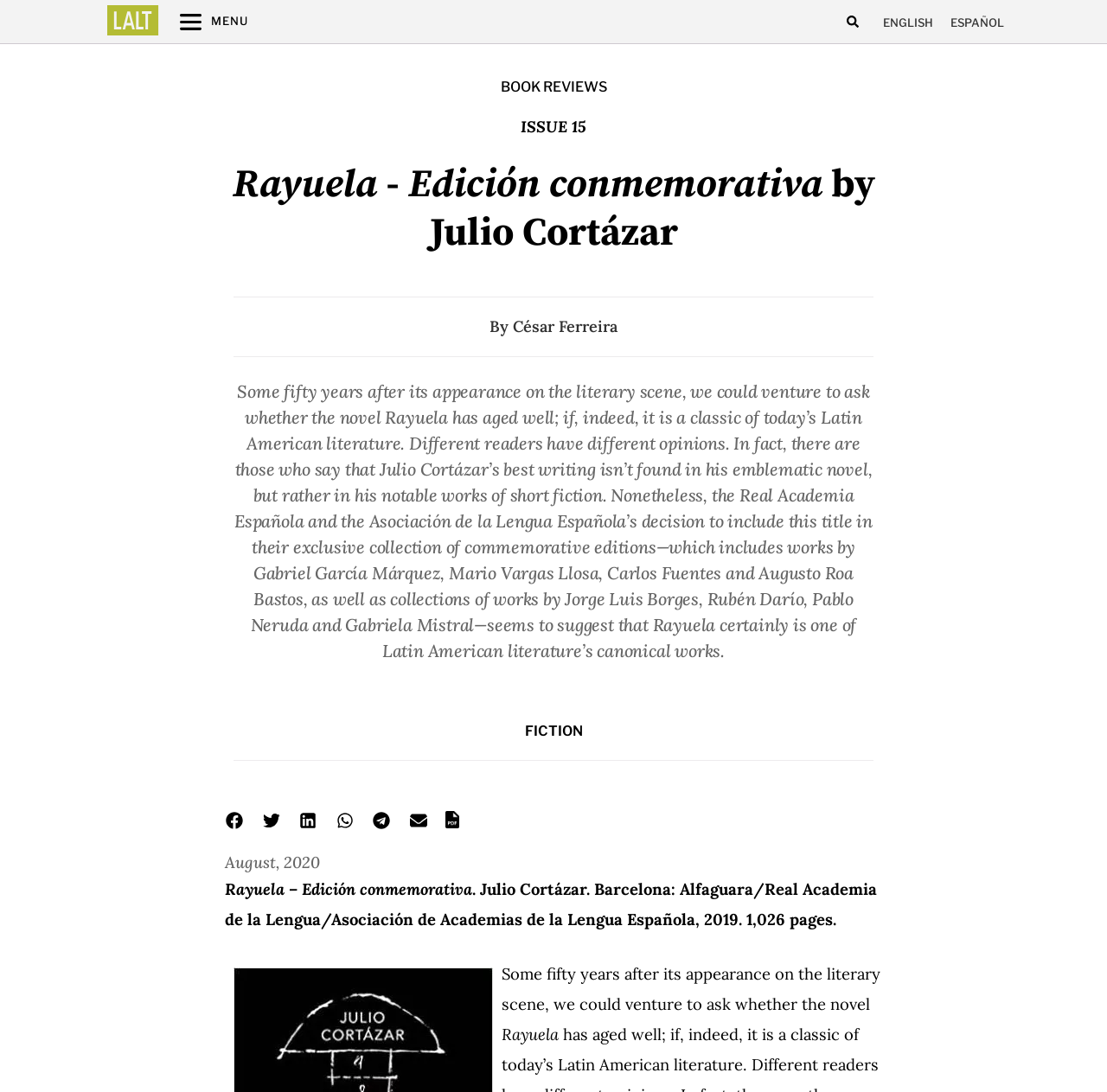Mark the bounding box of the element that matches the following description: "August, 2020".

[0.203, 0.779, 0.289, 0.801]